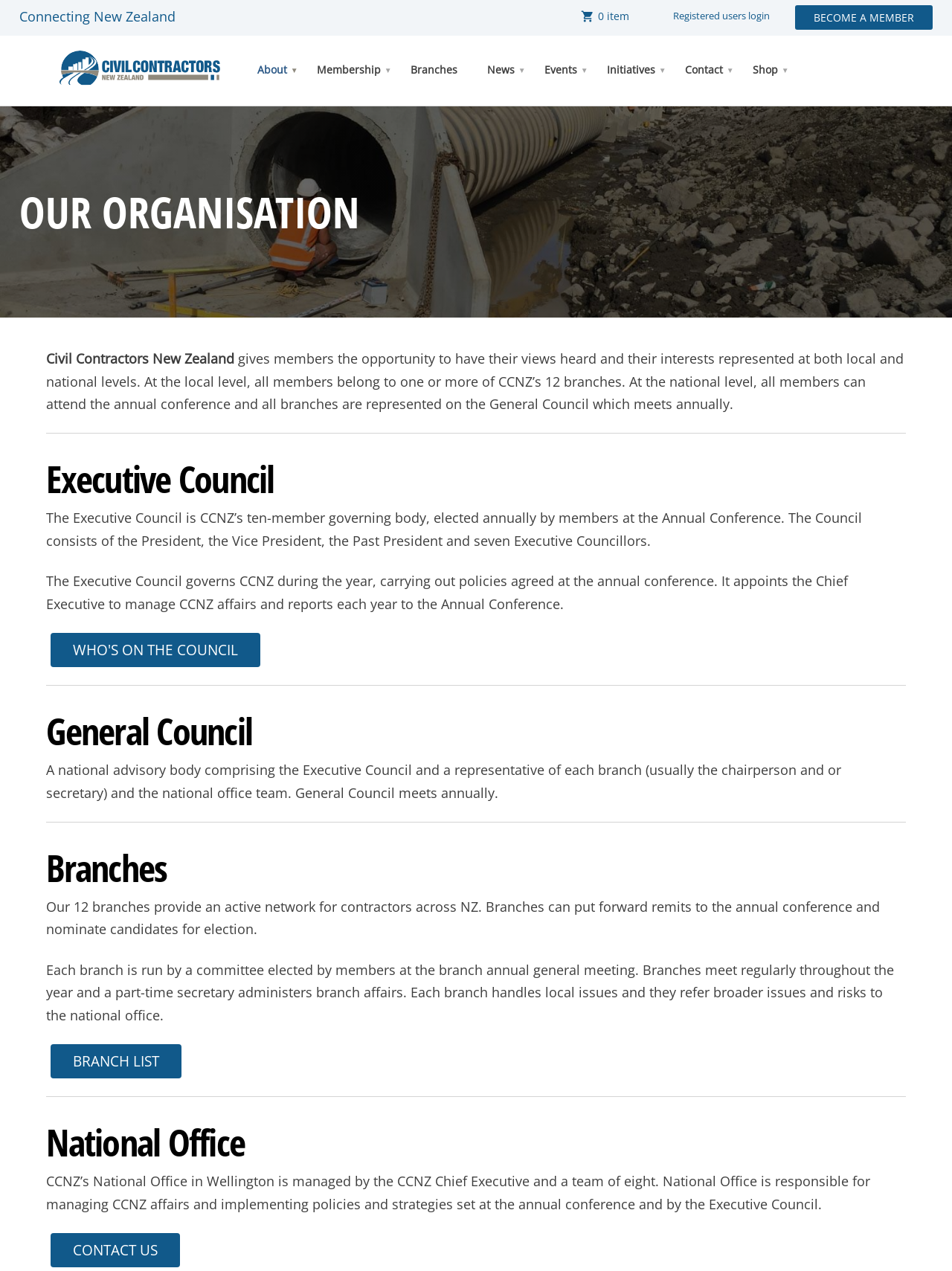Offer an extensive depiction of the webpage and its key elements.

The webpage is about Civil Contractors New Zealand, an organization that represents the interests of its members at both local and national levels. At the top of the page, there is a navigation menu with several links, including "Become a Member", "About", "Membership", "Branches", "News", "Events", "Initiatives", "Contact", and "Shop". 

Below the navigation menu, there is a header section with the organization's logo and a tagline "Connecting New Zealand". 

The main content of the page is divided into several sections. The first section is about the organization, explaining that it gives members the opportunity to have their views heard and their interests represented at both local and national levels. 

The next section is about the Executive Council, which is the governing body of the organization, elected annually by members. This section also explains the role of the Executive Council in governing the organization and appointing the Chief Executive.

Following this, there are sections about the General Council, which is a national advisory body comprising the Executive Council and representatives of each branch, and the branches themselves, which provide an active network for contractors across New Zealand.

The final section is about the National Office, which is responsible for managing the organization's affairs and implementing policies and strategies set at the annual conference and by the Executive Council.

On the right side of the page, there is a login section with a heading "Login" and fields for email, password, and a checkbox to remember the user. There are also links to forgot password and create an account.

At the bottom of the page, there is a small "x" icon, which is likely a close button for a popup or modal window.